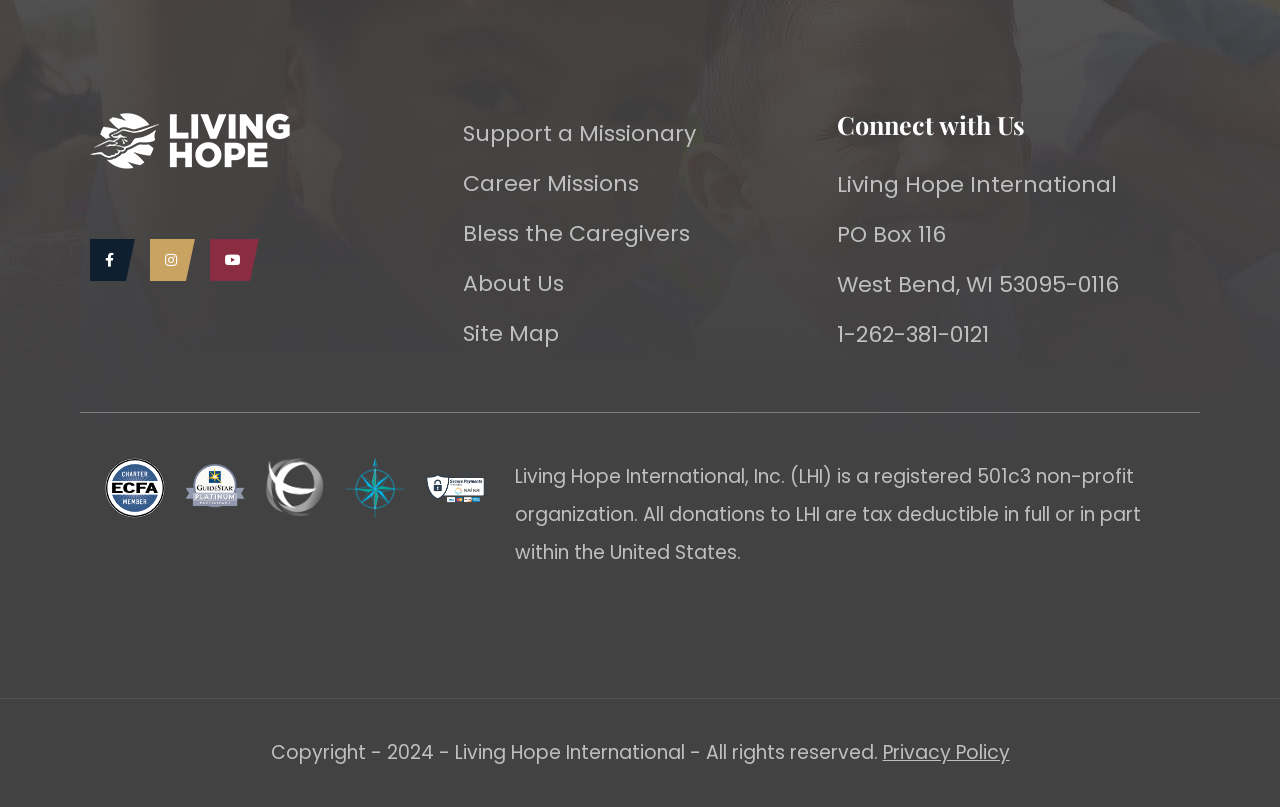Determine the bounding box coordinates of the area to click in order to meet this instruction: "Check the phone number".

[0.654, 0.396, 0.772, 0.434]